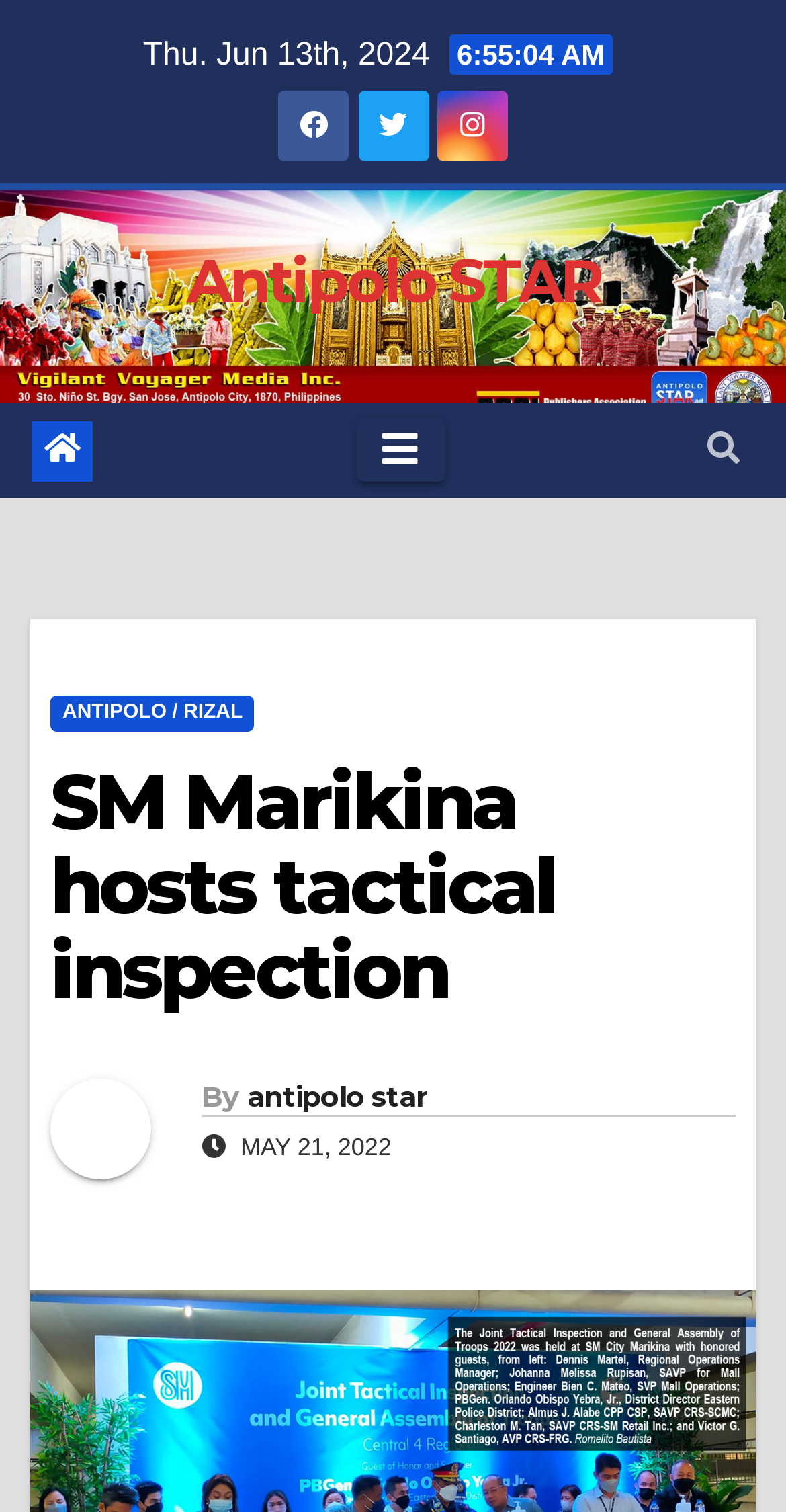Answer with a single word or phrase: 
What is the navigation button?

Toggle navigation